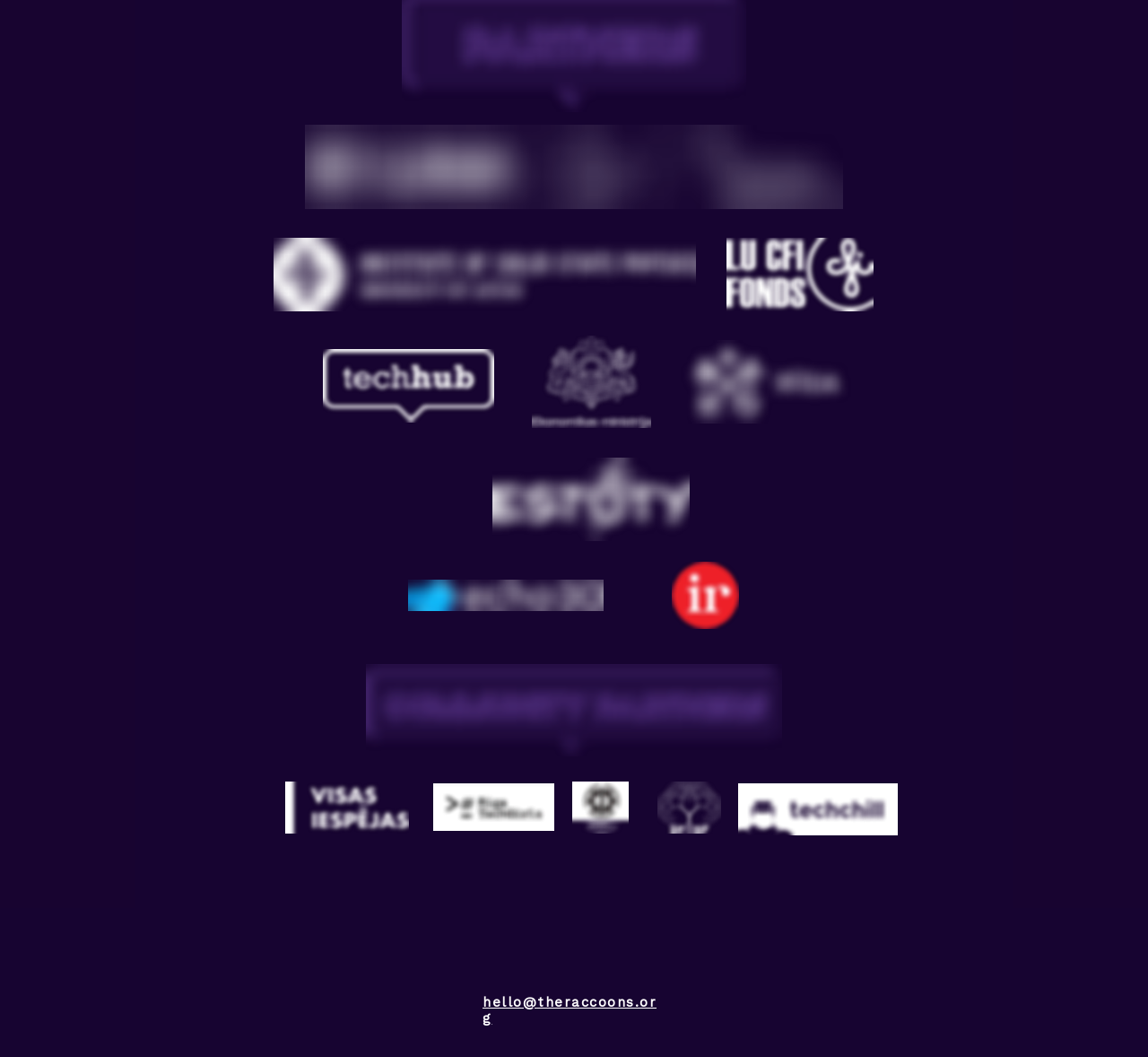Give a concise answer using only one word or phrase for this question:
What is the logo of CFI Fonds?

CFI Fonds White